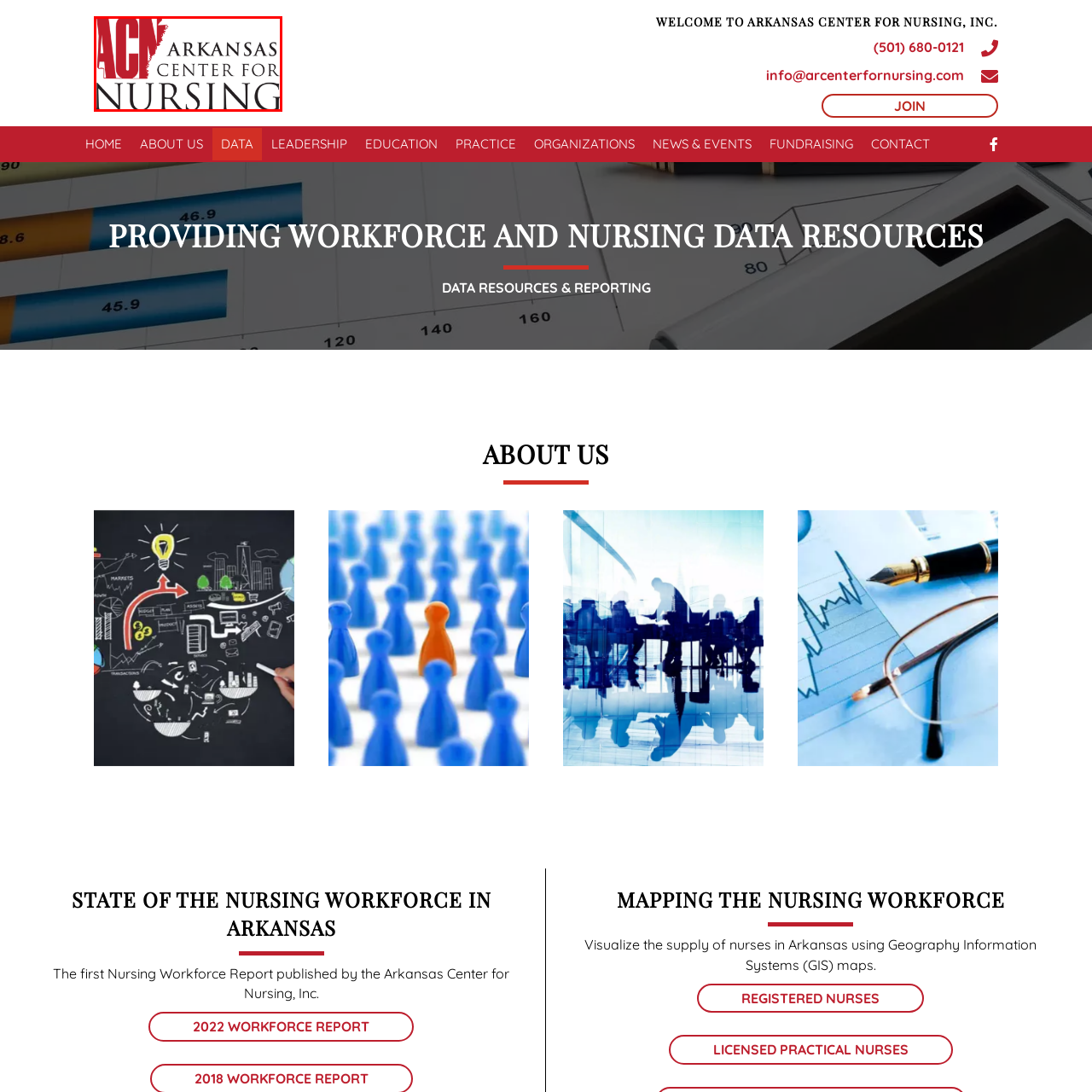What is the font color of the full name 'ARKANSAS CENTER FOR NURSING'?
Focus on the area within the red boundary in the image and answer the question with one word or a short phrase.

Black